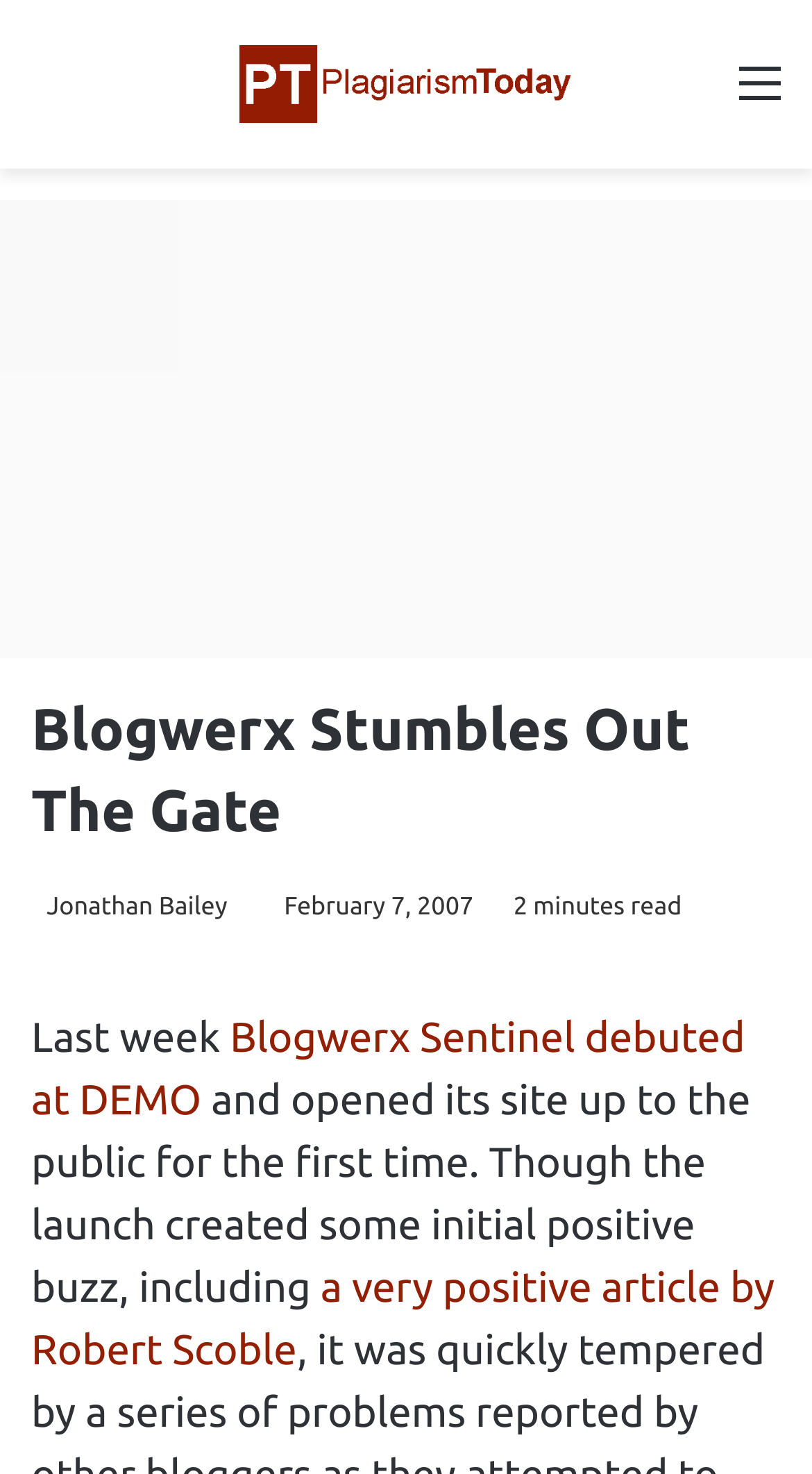Give an extensive and precise description of the webpage.

The webpage is about an article titled "Blogwerx Stumbles Out The Gate" on Plagiarism Today. At the top, there is a primary navigation section that spans the entire width of the page, containing three links: "Plagiarism Today" with an accompanying image, "Menu", and "Search for". 

Below the navigation section, there is a large figure that occupies most of the page's width. Within this figure, there is a header section that contains the article's title, "Blogwerx Stumbles Out The Gate", and the author's name, "Jonathan Bailey", along with the date "February 7, 2007" and a note indicating the article takes "2 minutes read". 

The article's content starts with the text "Last week" followed by a link to "Blogwerx Sentinel", which debuted at DEMO. The text continues, mentioning that the launch created some initial positive buzz, including a very positive article by Robert Scoble.